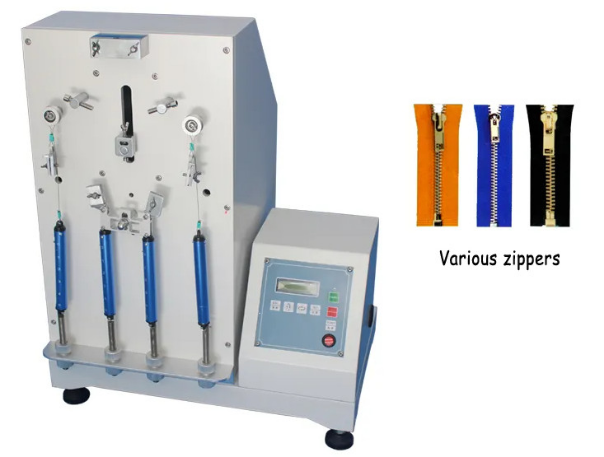Look at the image and write a detailed answer to the question: 
What is displayed on the control panel?

The control panel is described as displaying an interface with buttons and a digital screen, allowing users to set and monitor testing parameters.